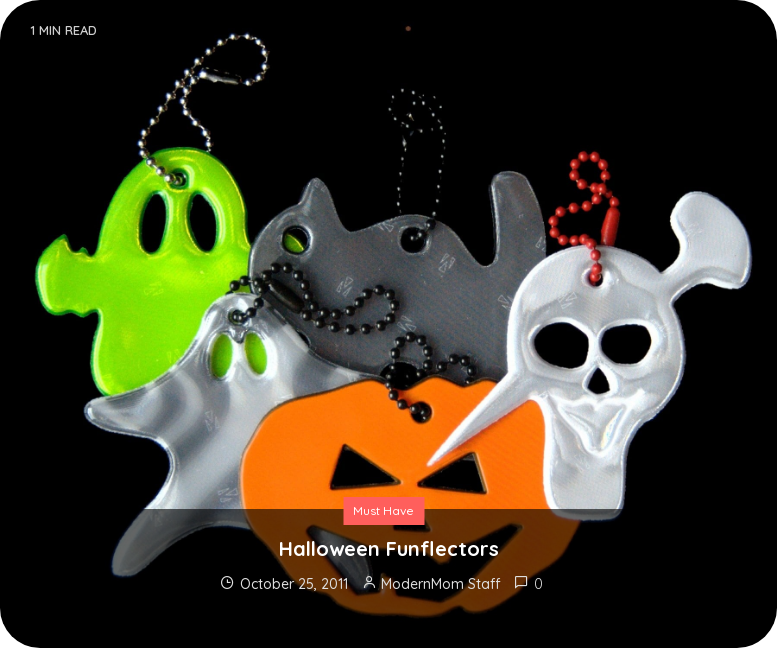How many funflector shapes are displayed?
Make sure to answer the question with a detailed and comprehensive explanation.

The image features five vibrant shapes including a ghost, a pumpkin, a cat, a skull, and a pirate symbol, all designed to be attached to clothing or bags.